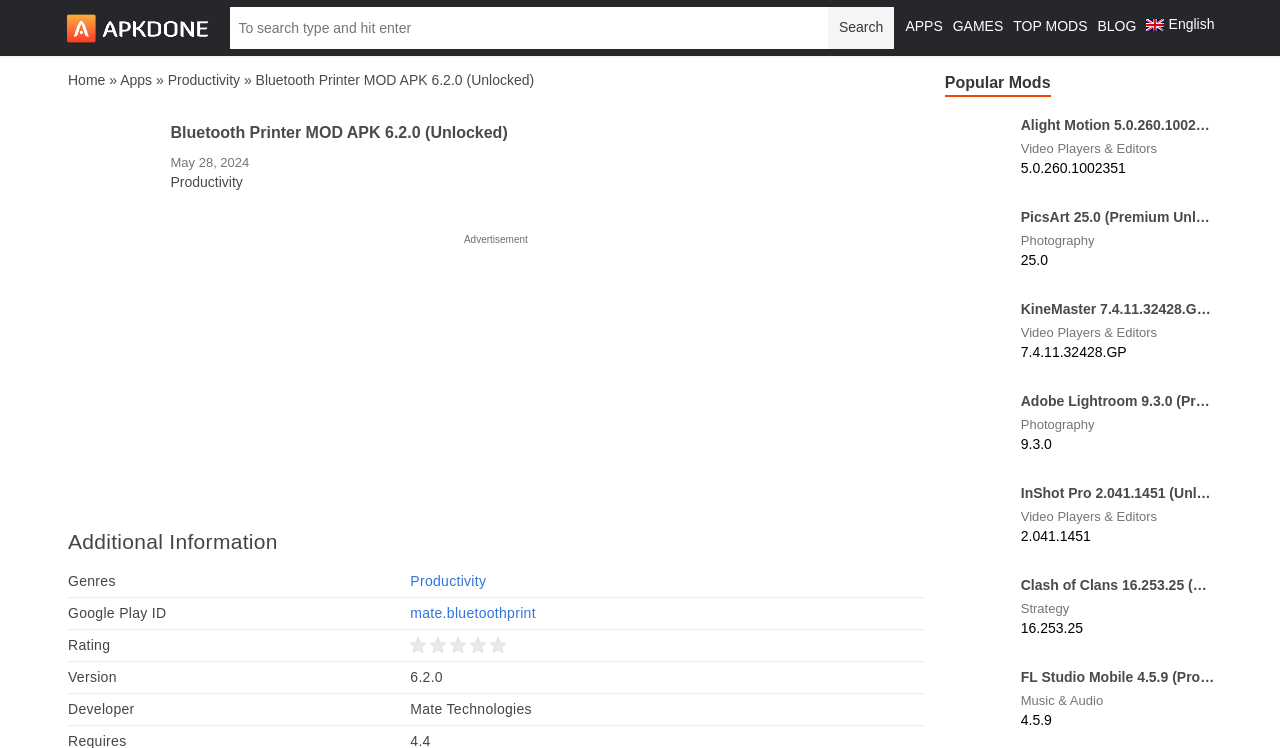Please identify the bounding box coordinates of the region to click in order to complete the given instruction: "Download Alight Motion 5.0.260.1002351". The coordinates should be four float numbers between 0 and 1, i.e., [left, top, right, bottom].

[0.73, 0.139, 0.958, 0.262]